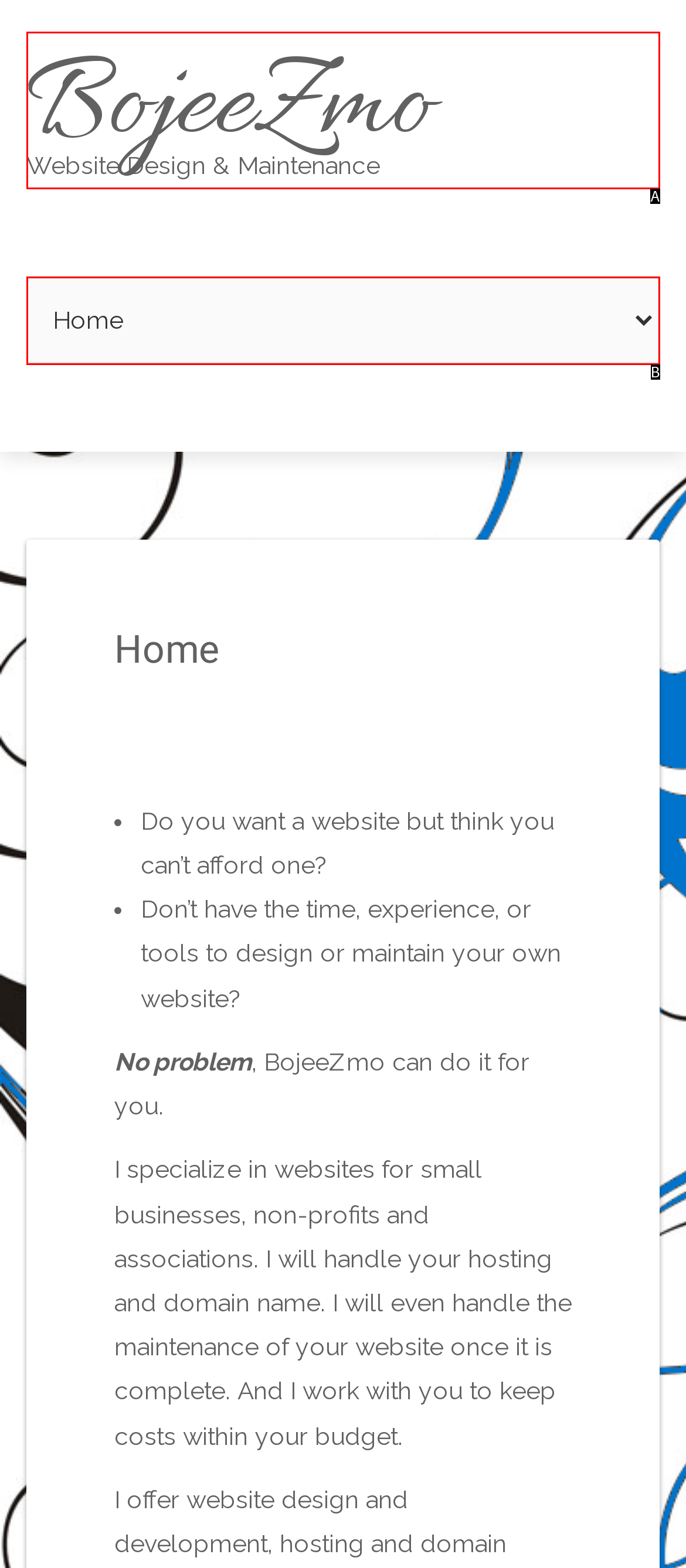Tell me which one HTML element best matches the description: BojeeZmoWebsite Design & Maintenance Answer with the option's letter from the given choices directly.

A